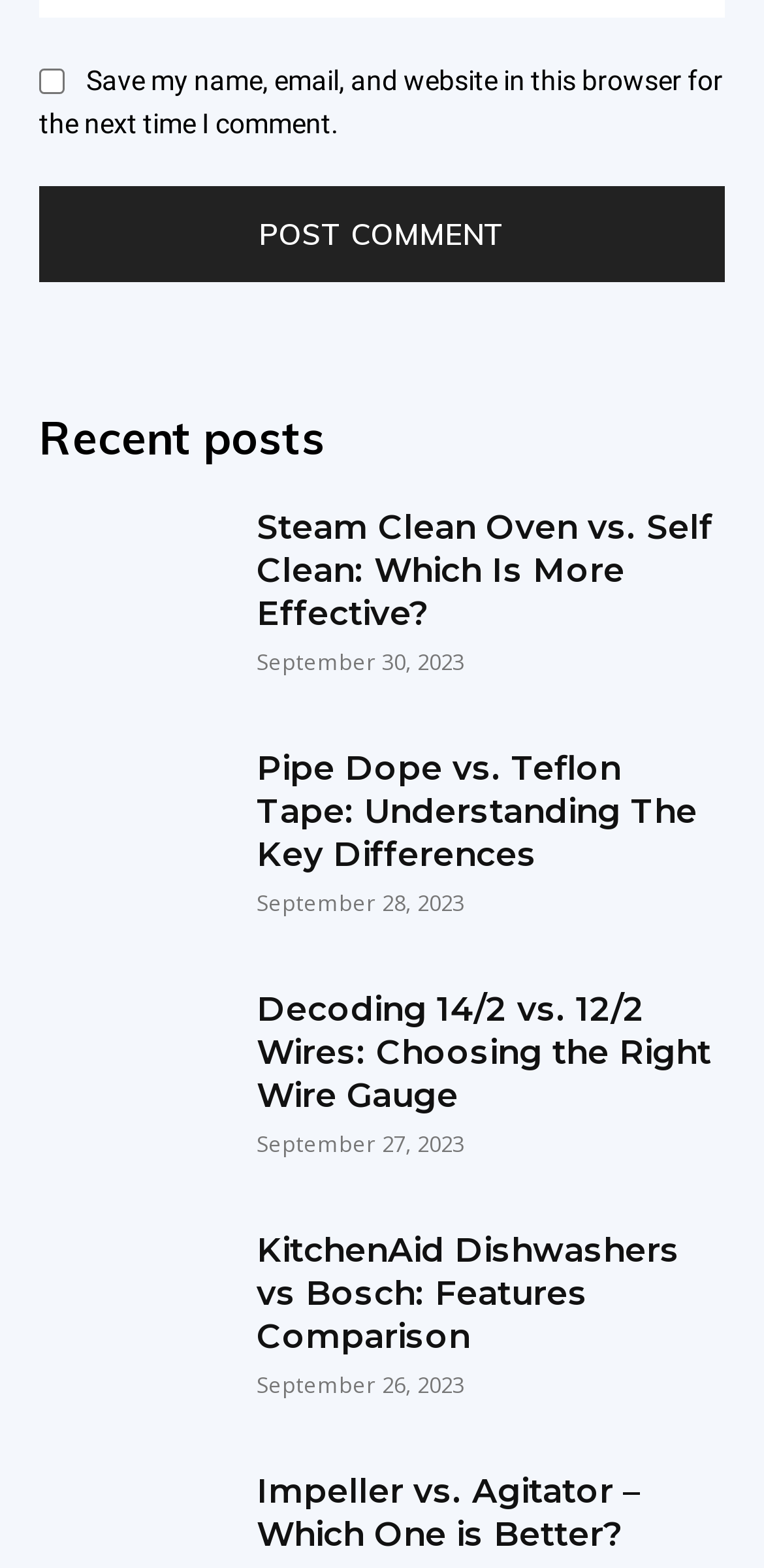Please identify the bounding box coordinates of the area I need to click to accomplish the following instruction: "Check the date of the post 'Pipe Dope vs. Teflon Tape: Understanding The Key Differences'".

[0.336, 0.566, 0.608, 0.585]